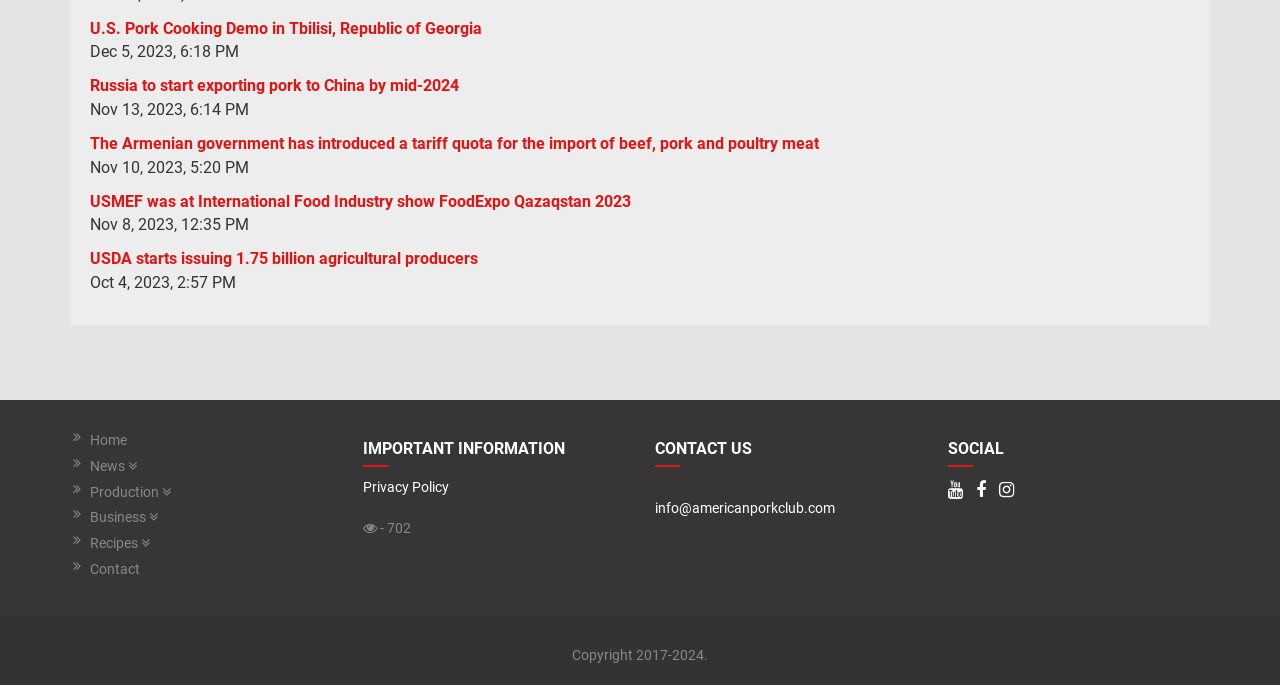How many news links are on the page?
From the details in the image, provide a complete and detailed answer to the question.

I counted the number of link elements with OCR text that appears to be news titles, such as 'U.S. Pork Cooking Demo in Tbilisi, Republic of Georgia' and 'Russia to start exporting pork to China by mid-2024'. There are 6 such links on the page.